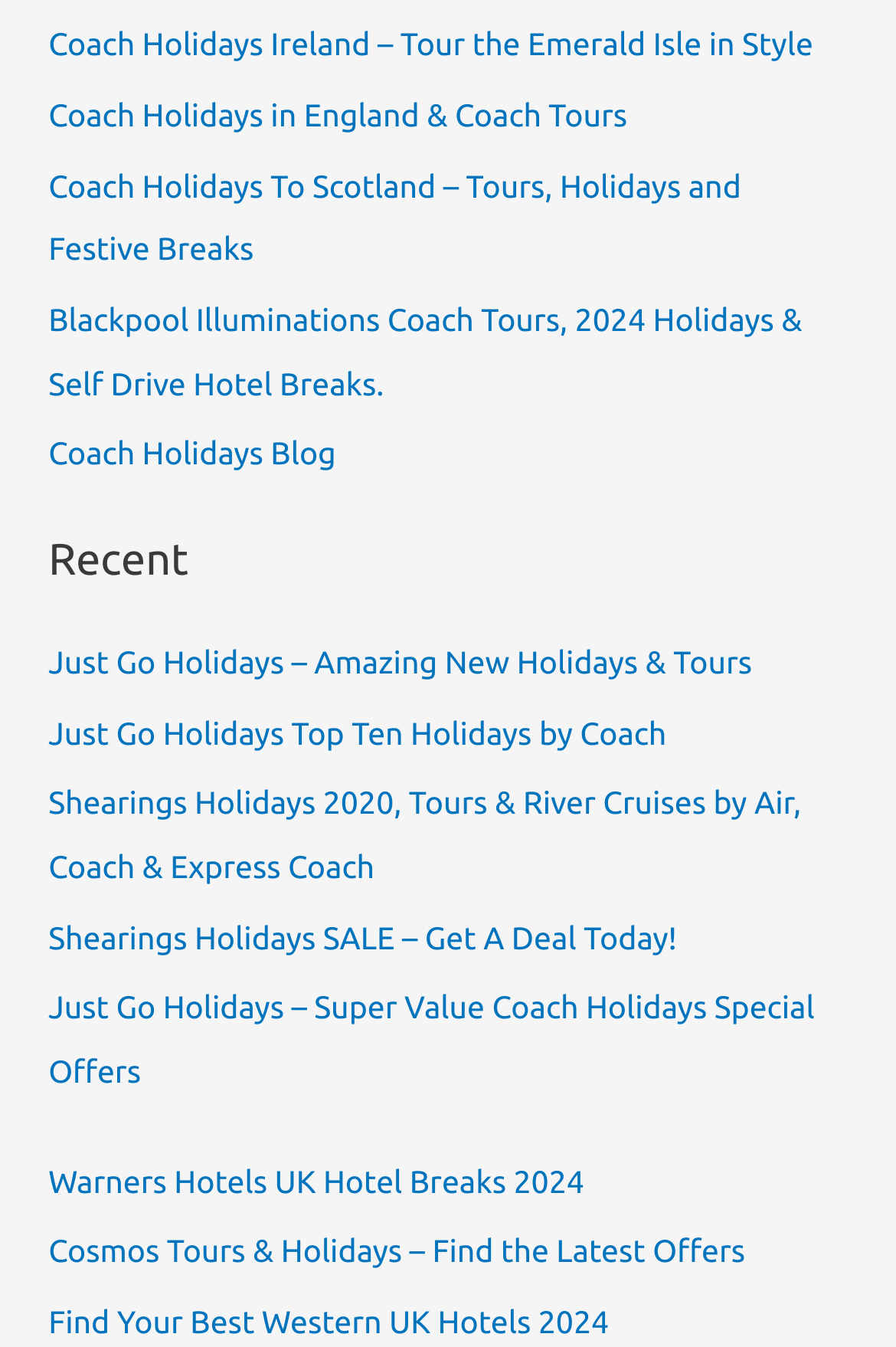Can you identify the bounding box coordinates of the clickable region needed to carry out this instruction: 'View Just Go Holidays – Amazing New Holidays & Tours'? The coordinates should be four float numbers within the range of 0 to 1, stated as [left, top, right, bottom].

[0.054, 0.478, 0.839, 0.505]